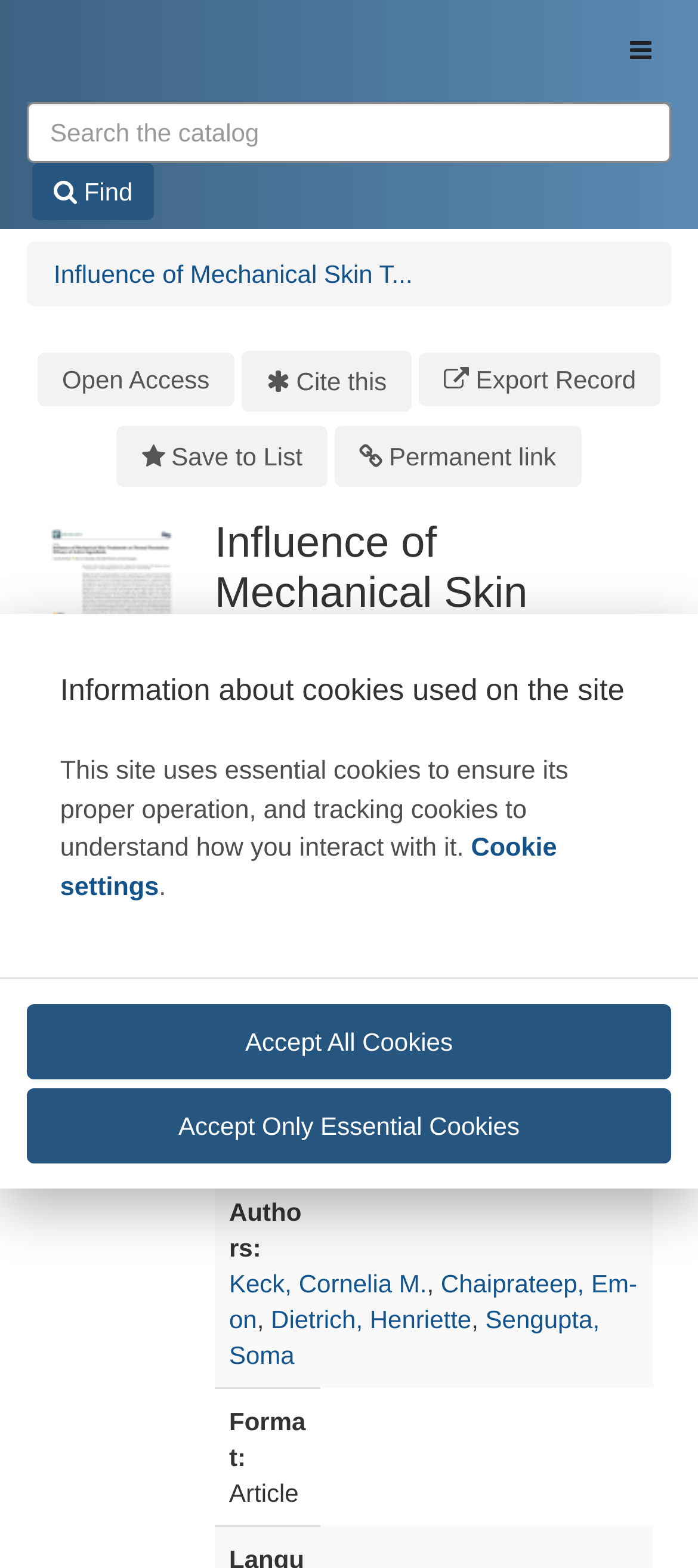Using the description "Entry", predict the bounding box of the relevant HTML element.

None